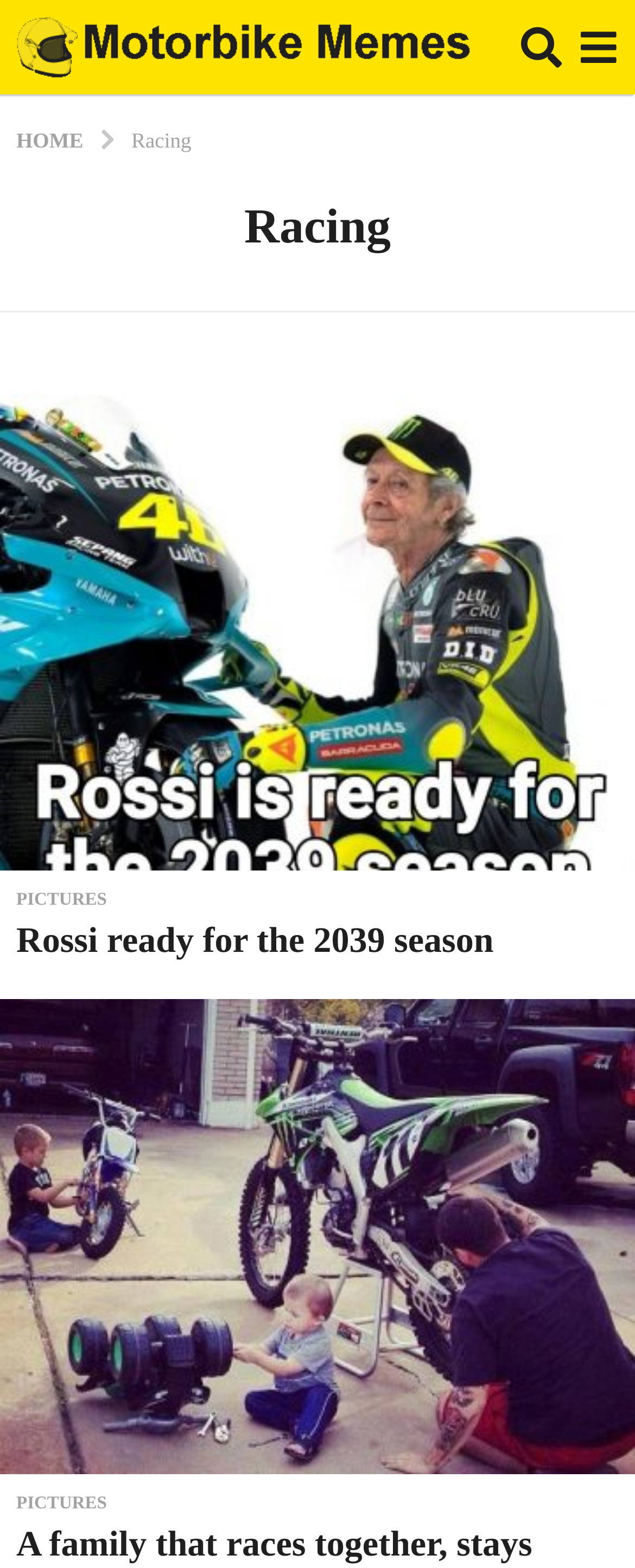What is the theme of the webpage?
Based on the screenshot, give a detailed explanation to answer the question.

Based on the heading 'Racing' and the category of memes being motorbike-related, it can be inferred that the theme of the webpage is racing, specifically motorbike racing.